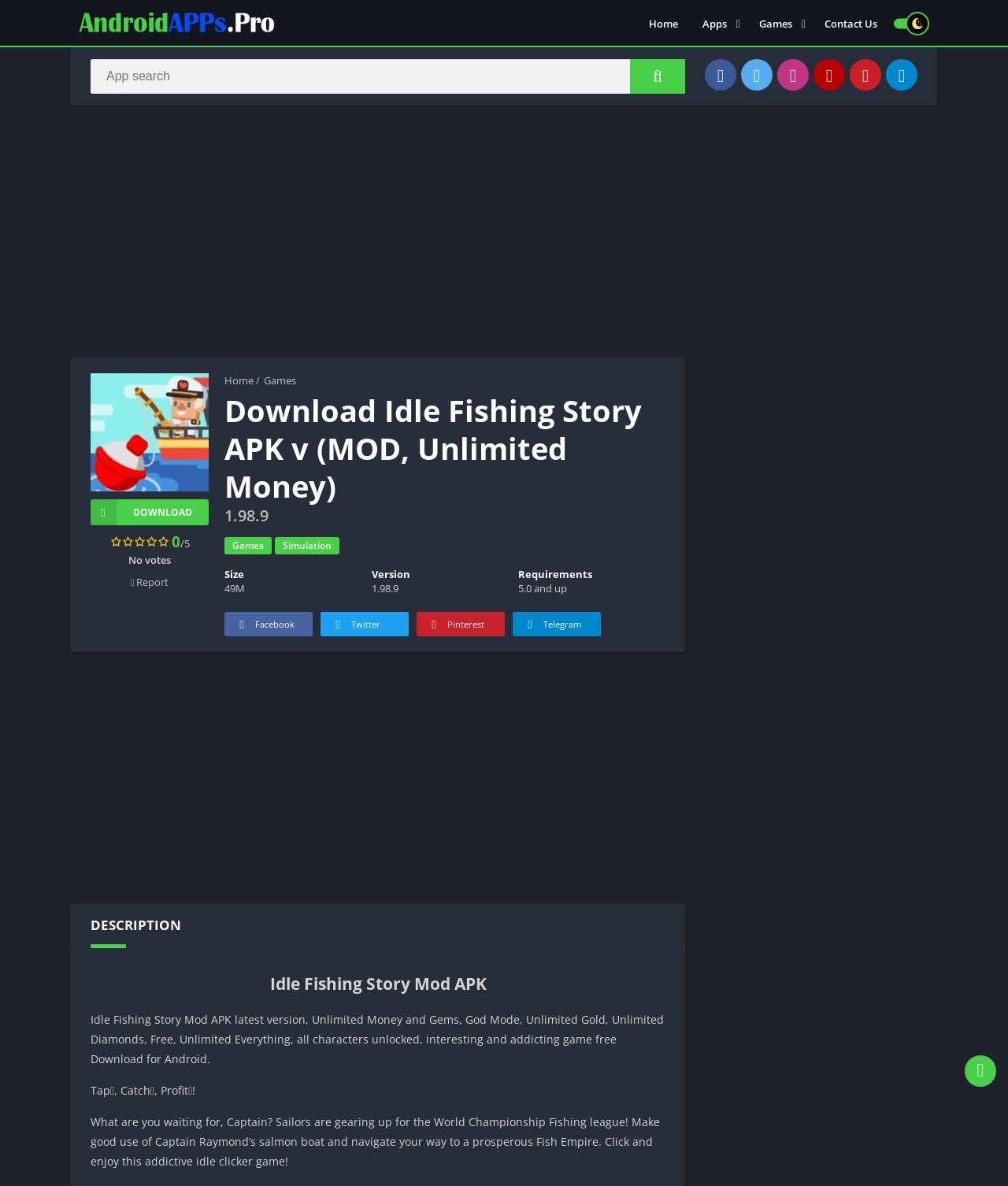Extract the primary headline from the webpage and present its text.

Download Idle Fishing Story APK v (MOD, Unlimited Money)